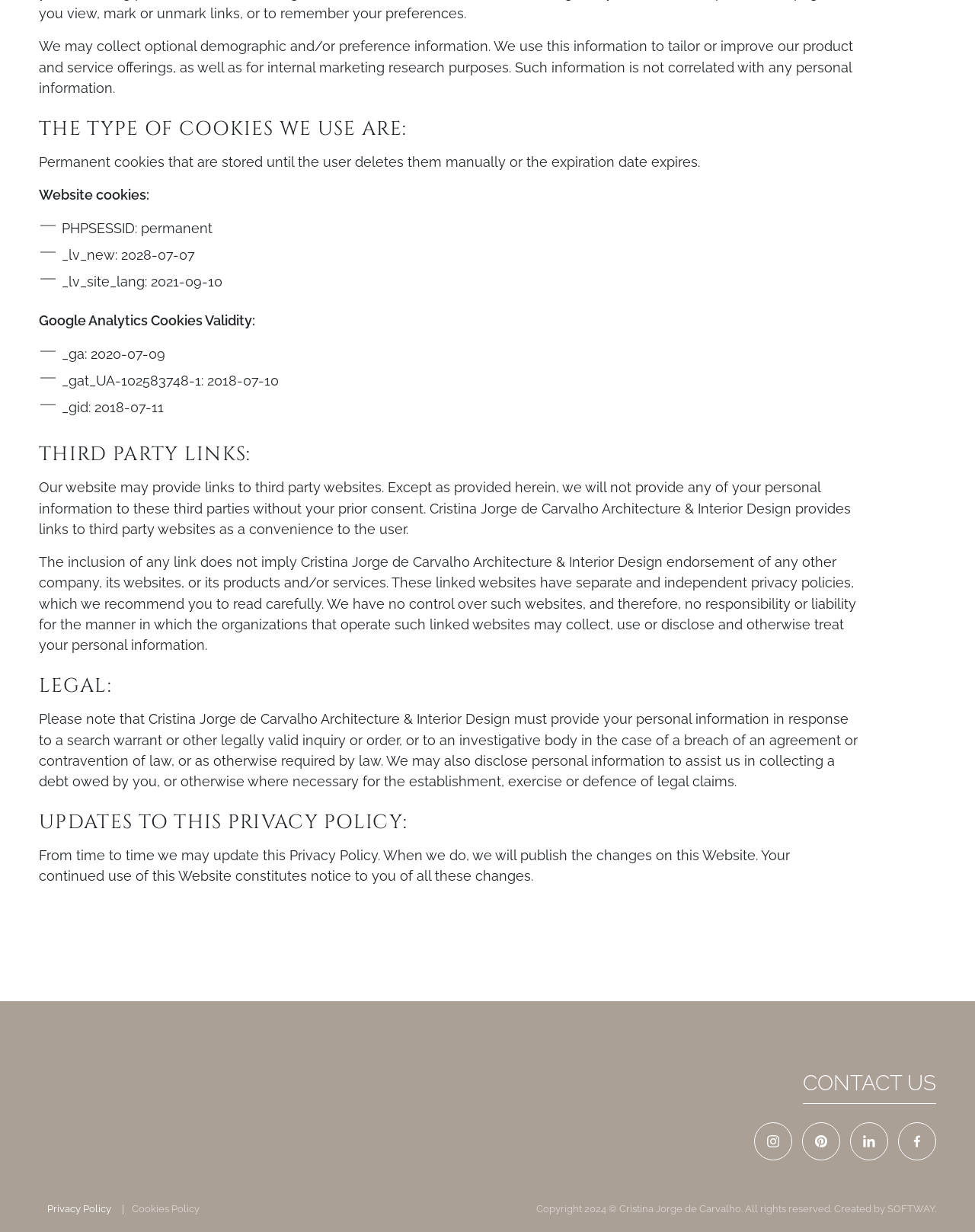Locate the bounding box coordinates of the area to click to fulfill this instruction: "Contact us". The bounding box should be presented as four float numbers between 0 and 1, in the order [left, top, right, bottom].

[0.823, 0.862, 0.96, 0.896]